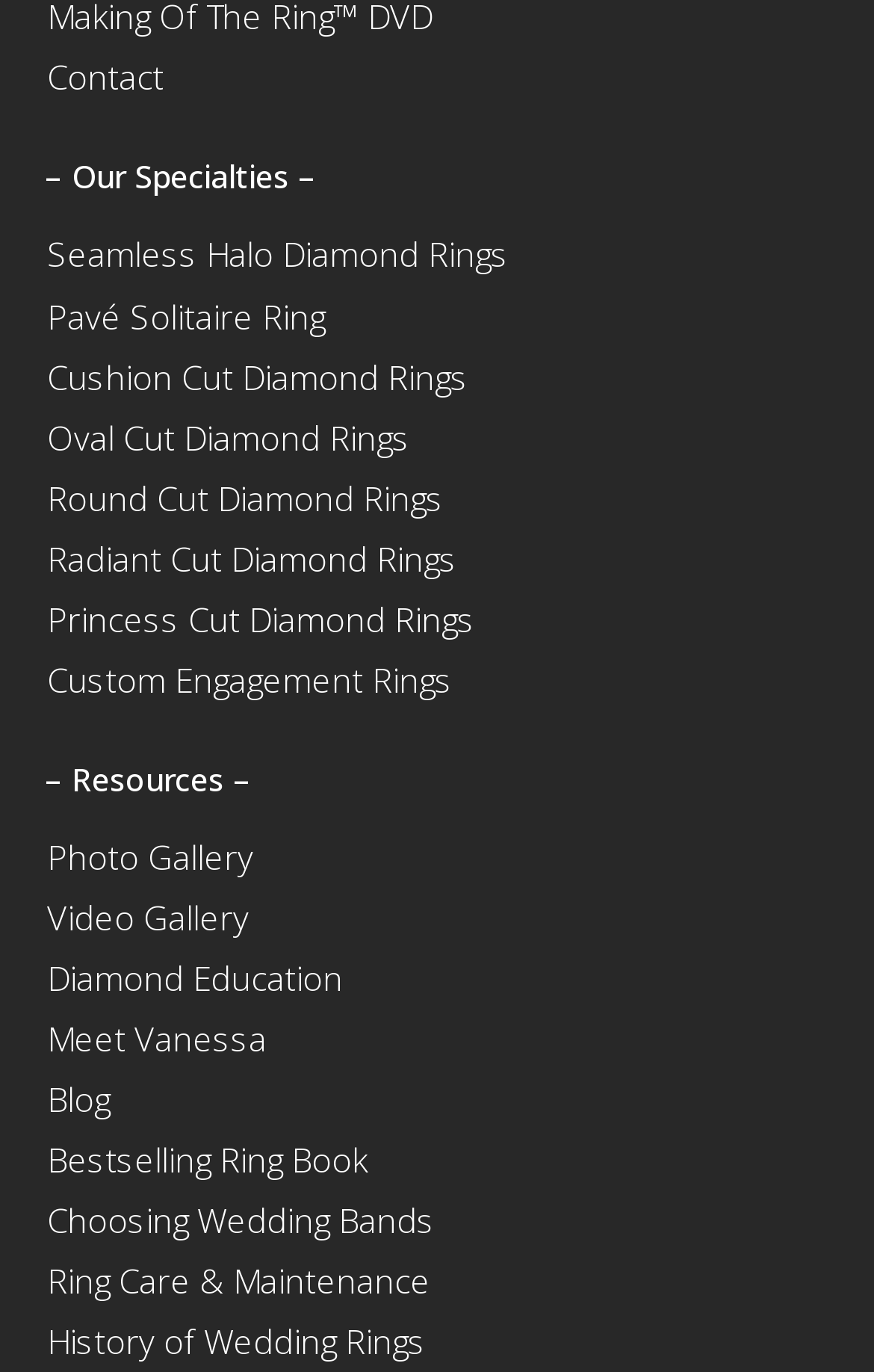Please answer the following question using a single word or phrase: 
What is the first specialty listed?

Seamless Halo Diamond Rings